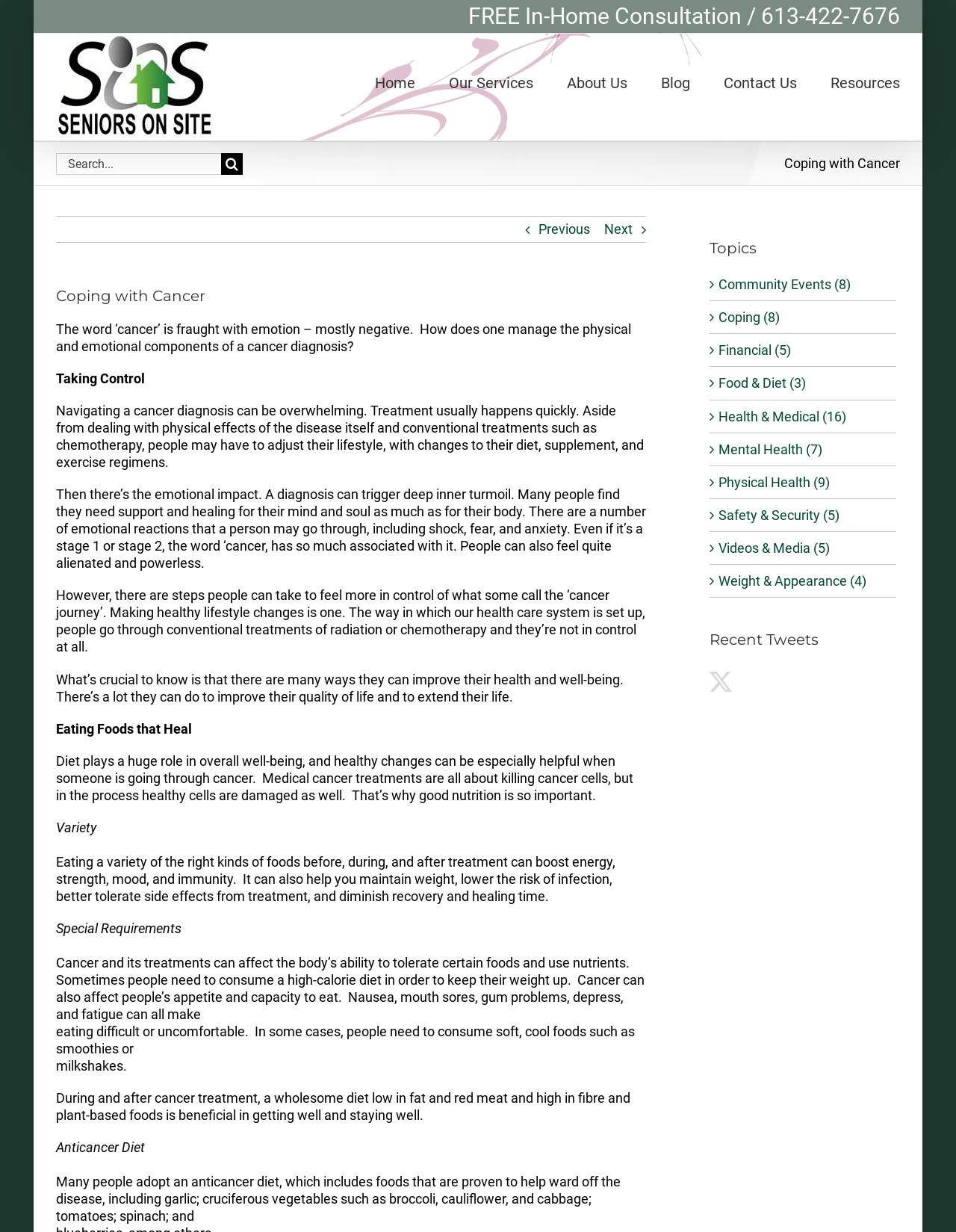Indicate the bounding box coordinates of the clickable region to achieve the following instruction: "Follow Gridics on Twitter."

None